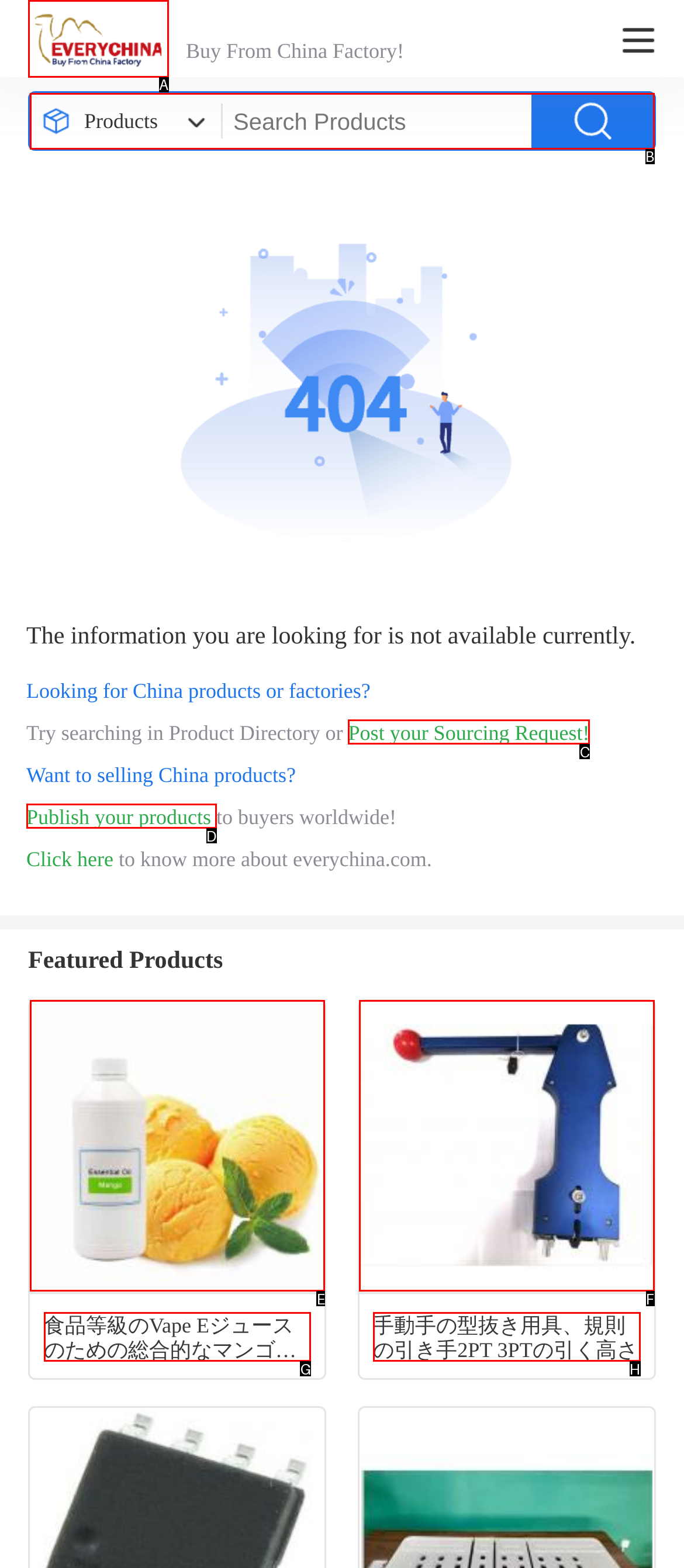Please identify the UI element that matches the description: parent_node: Products name="keyword" placeholder="Search Products"
Respond with the letter of the correct option.

B